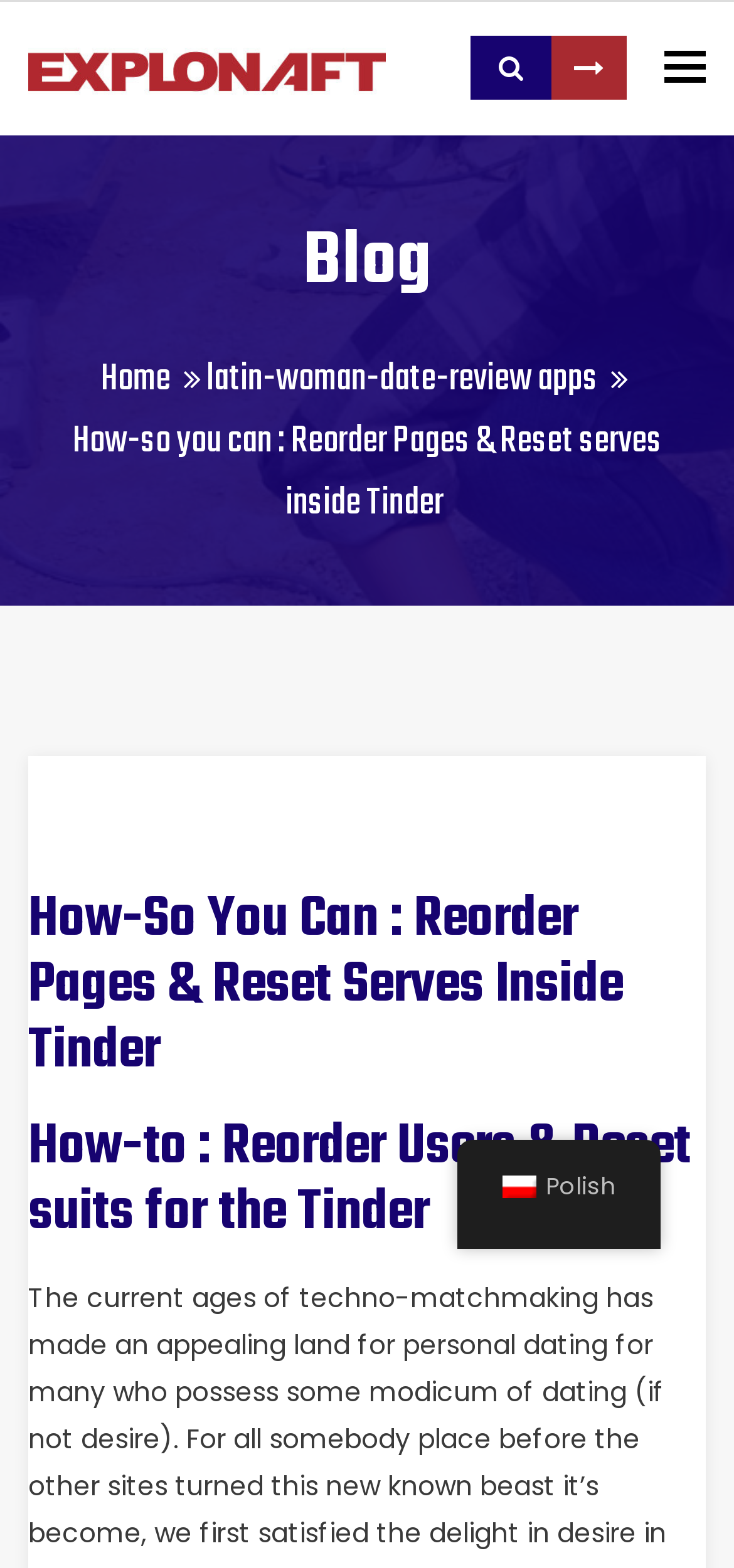Write an exhaustive caption that covers the webpage's main aspects.

The webpage appears to be a blog post or article with a focus on Tinder, a popular dating app. At the top left of the page, there is a logo or icon representing the website "explonaft.com.pl" with a link to the website. 

To the right of the logo, there is a button labeled "Toggle navigation". Below this, there is a horizontal menu with three links: "Blog", "Home", and "latin-woman-date-review apps". 

The main content of the page is divided into three sections, each with a heading. The first section is titled "How-So You Can : Reorder Pages & Reset Serves Inside Tinder" and appears to be the main topic of the page. The second section is titled "How-to : Reorder Users & Reset suits for the Tinder" and seems to provide additional information or instructions related to the main topic. 

At the bottom right of the page, there is a link to switch the language to Polish, accompanied by a small flag icon. There are a total of 5 links and 2 images on the page. The layout is organized, with clear headings and concise text, making it easy to navigate and read.